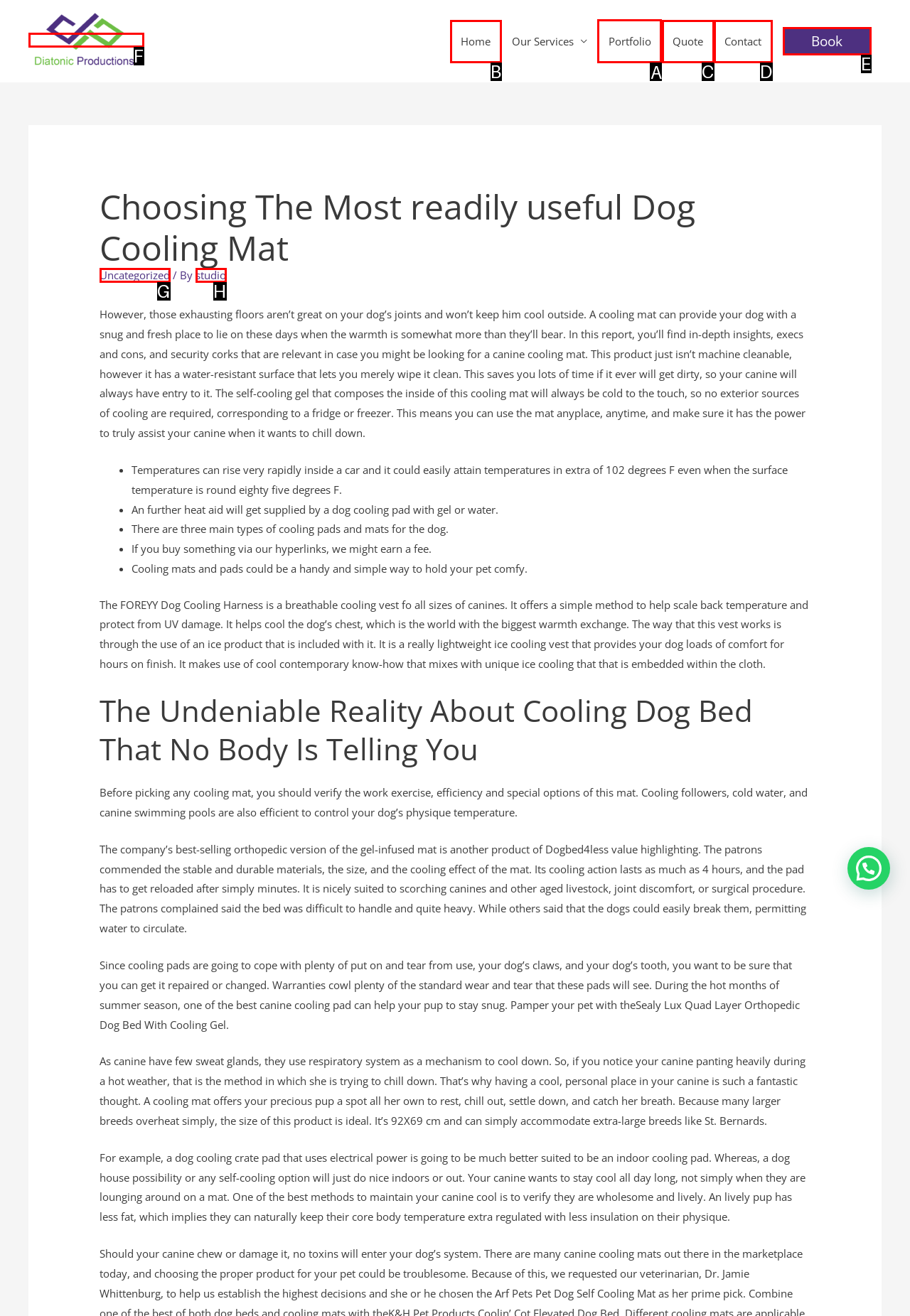Which letter corresponds to the correct option to complete the task: Click on the 'Portfolio' link?
Answer with the letter of the chosen UI element.

A